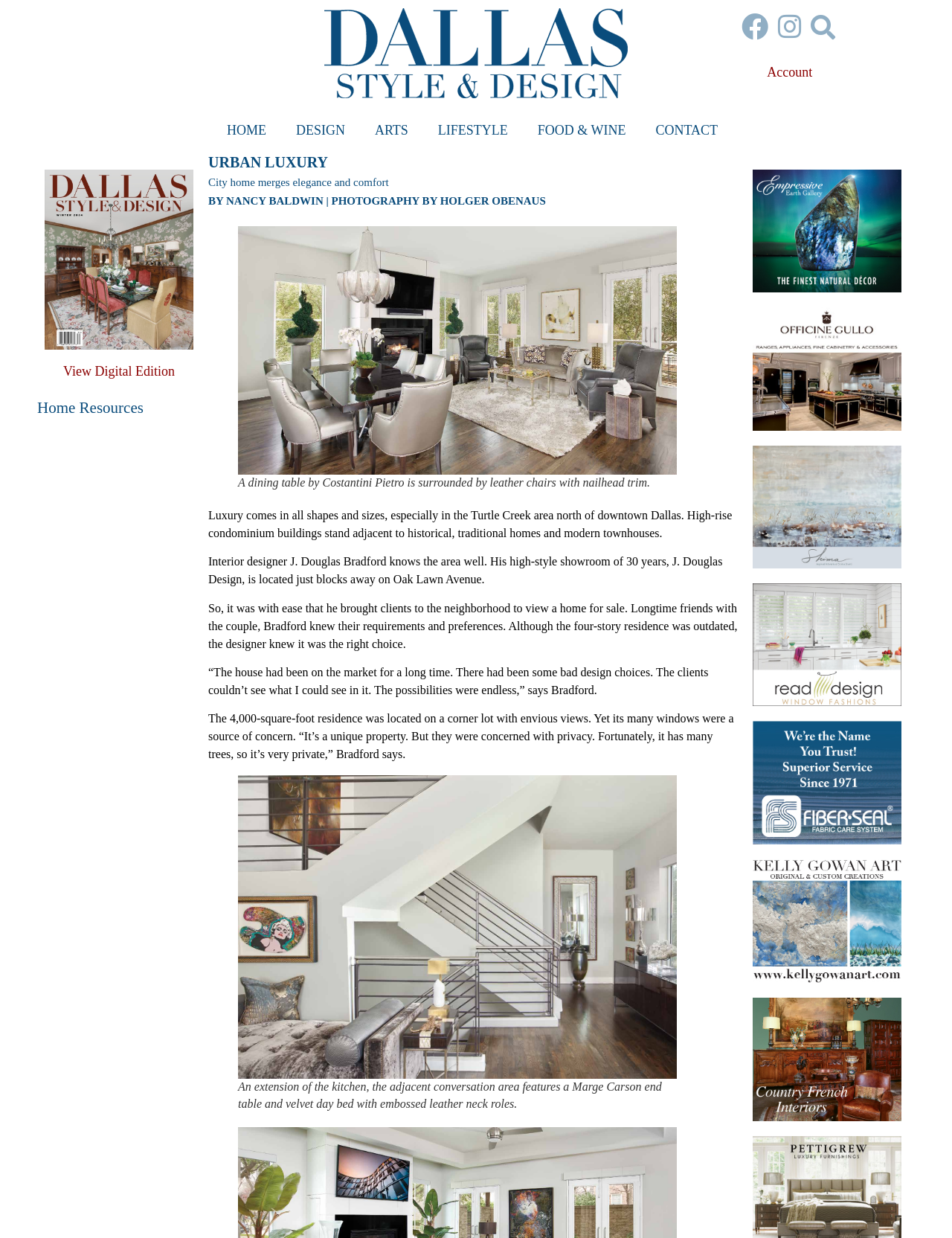Please determine the bounding box coordinates of the section I need to click to accomplish this instruction: "Go to Facebook page".

[0.779, 0.011, 0.807, 0.032]